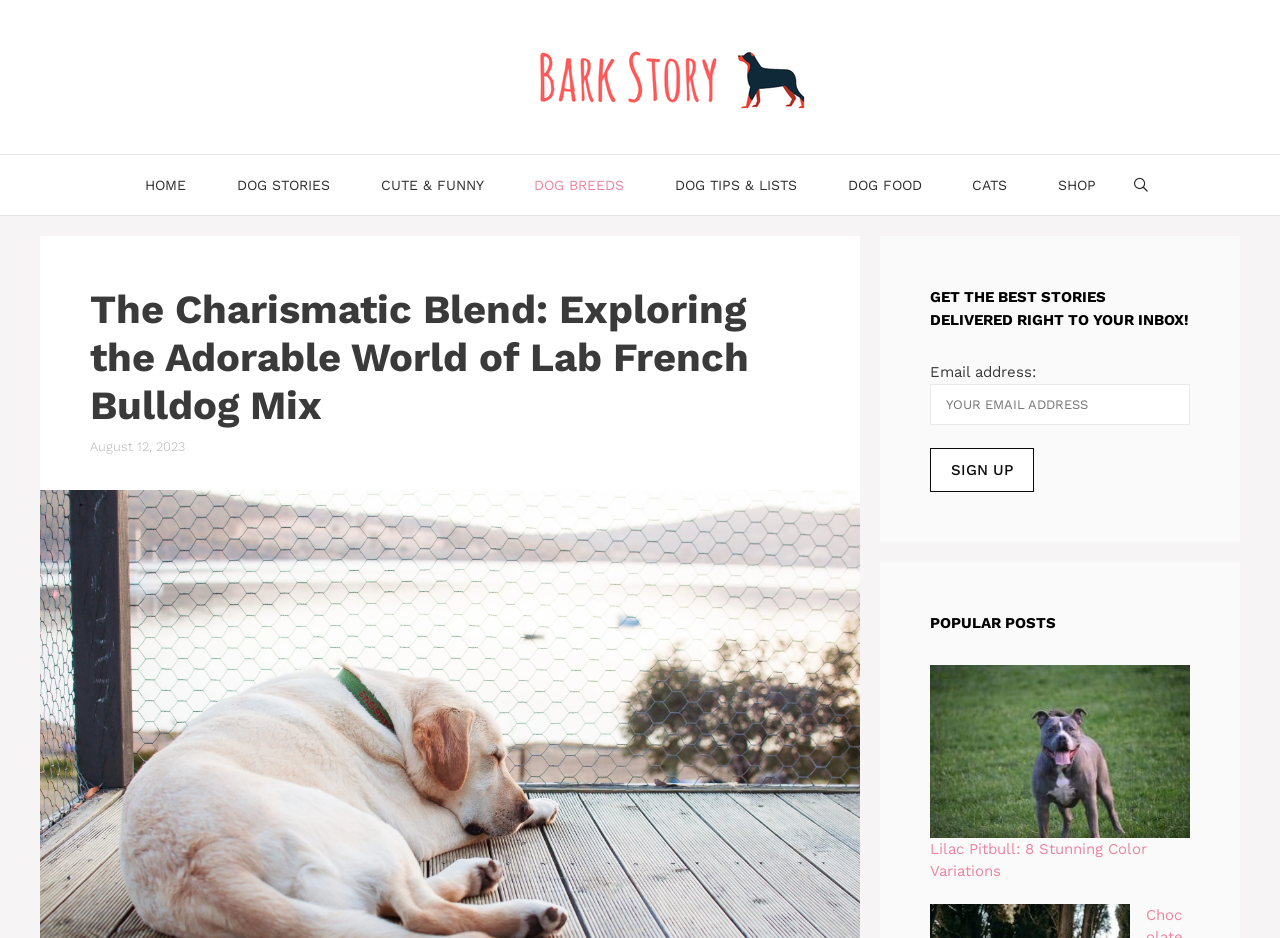What is the purpose of the textbox?
Provide a one-word or short-phrase answer based on the image.

Enter email address